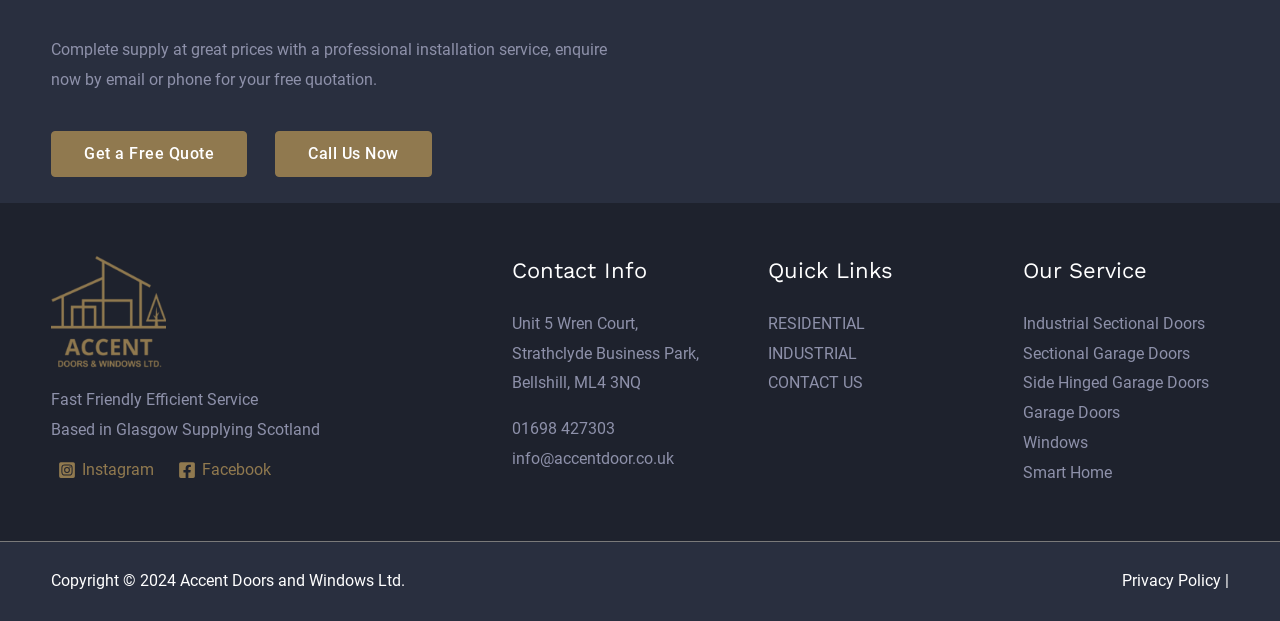From the element description Call Us Now, predict the bounding box coordinates of the UI element. The coordinates must be specified in the format (top-left x, top-left y, bottom-right x, bottom-right y) and should be within the 0 to 1 range.

[0.241, 0.232, 0.311, 0.263]